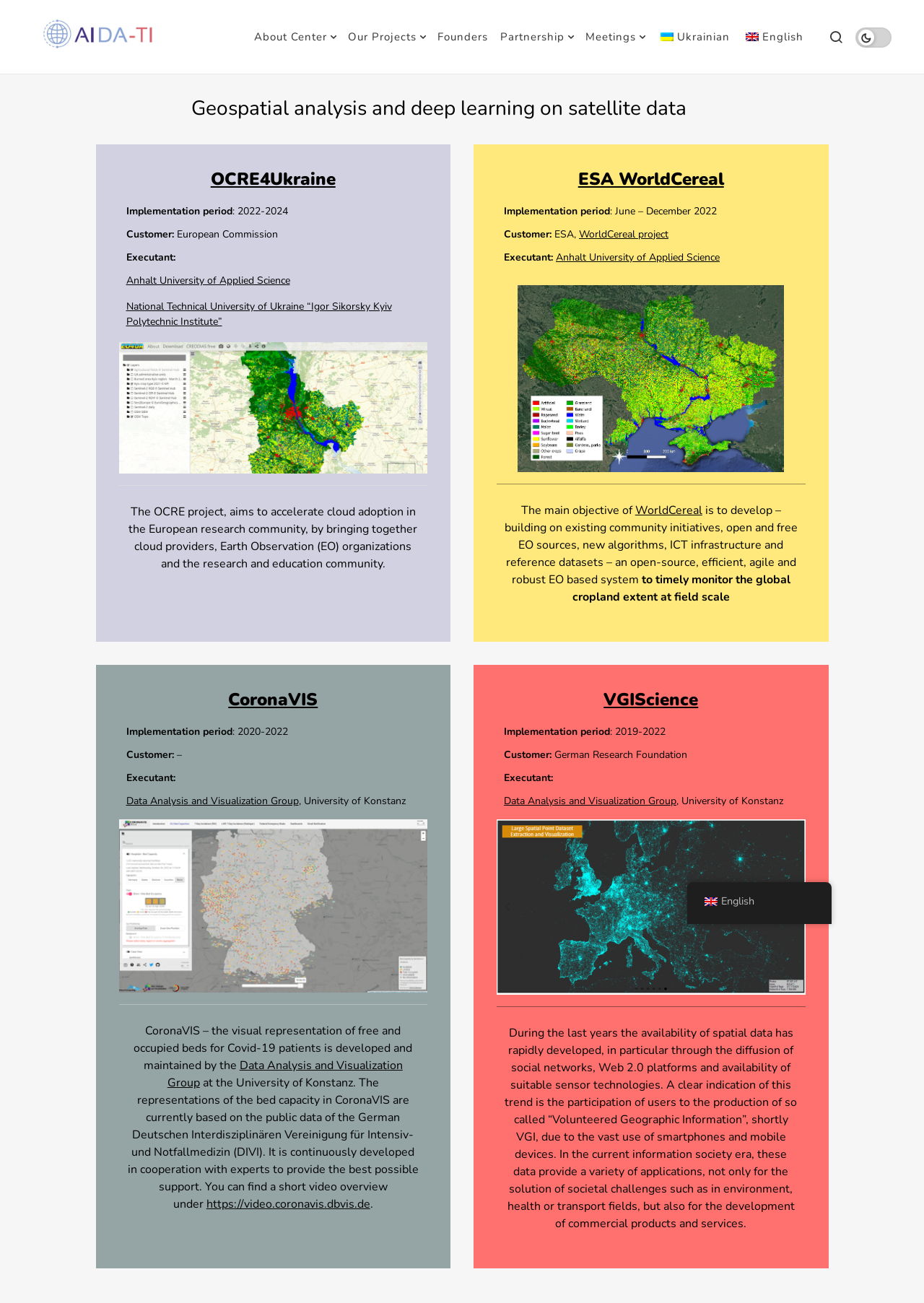What is the name of the university that is the executant of the CoronaVIS project?
Based on the visual, give a brief answer using one word or a short phrase.

University of Konstanz